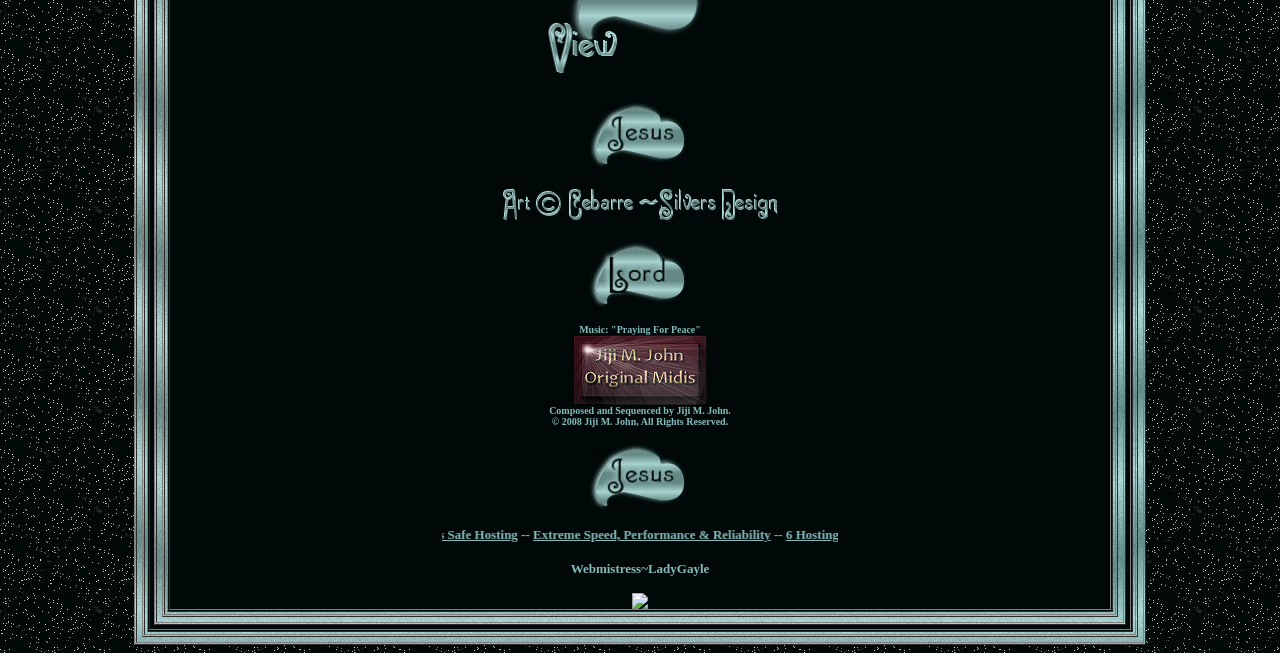Using details from the image, please answer the following question comprehensively:
What is the name of the hosting service?

The answer can be found in the link element with the text 'Jimmy's Safe Hosting' which is located in the LayoutTableCell element.